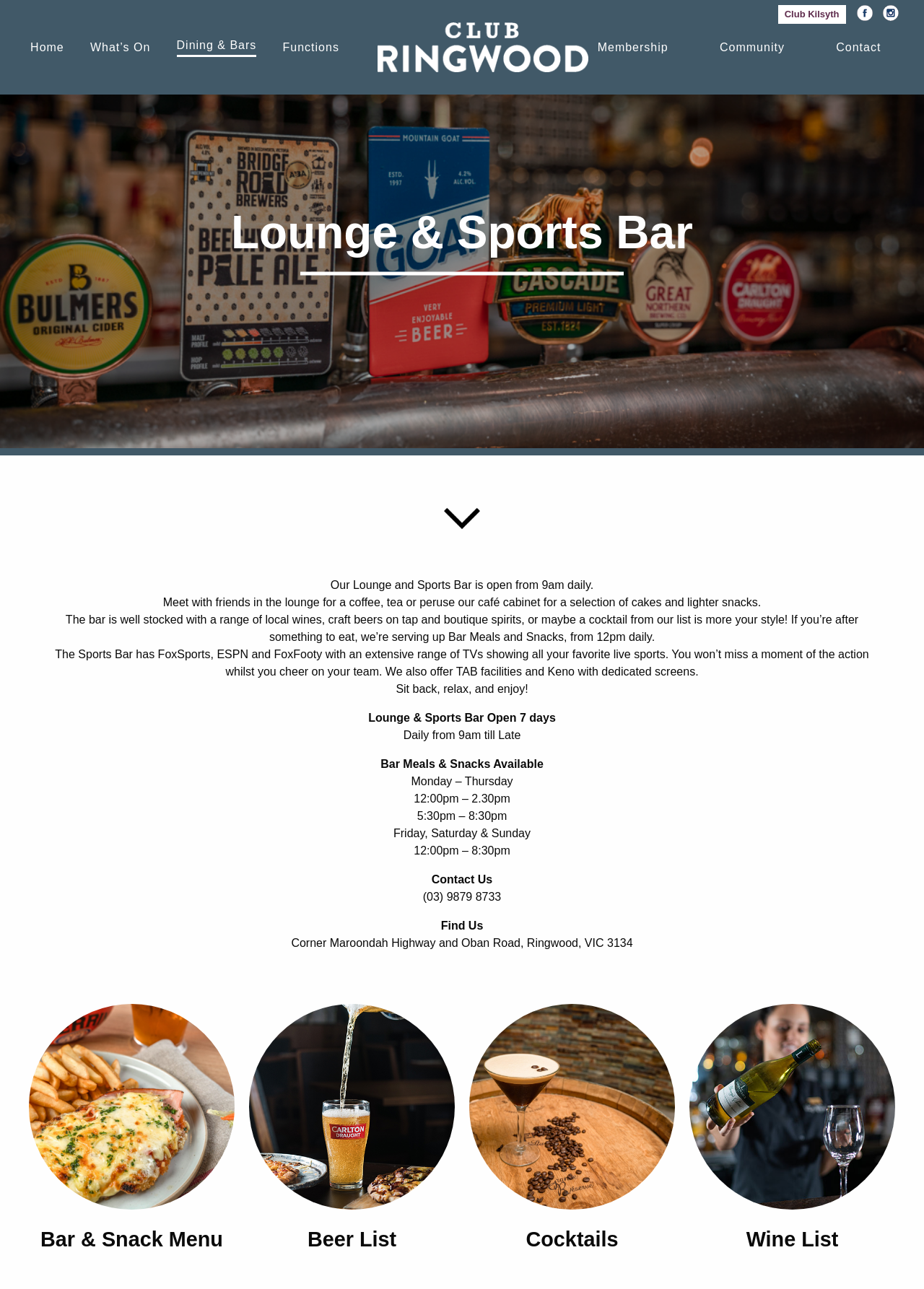What is the opening time of the Lounge and Sports Bar?
Give a single word or phrase answer based on the content of the image.

9am daily